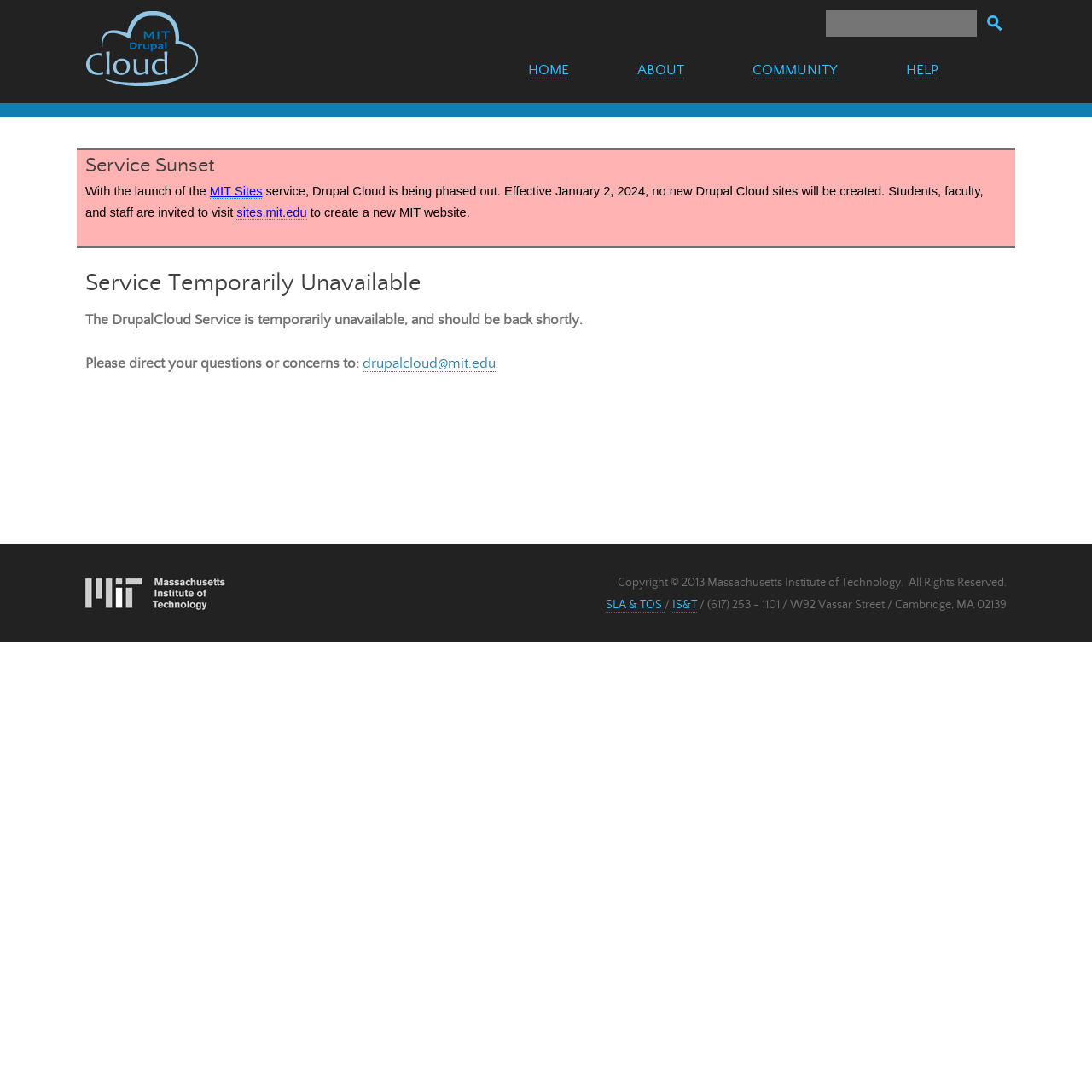Please give a succinct answer using a single word or phrase:
What is the current status of the Drupal Cloud Service?

Temporarily unavailable